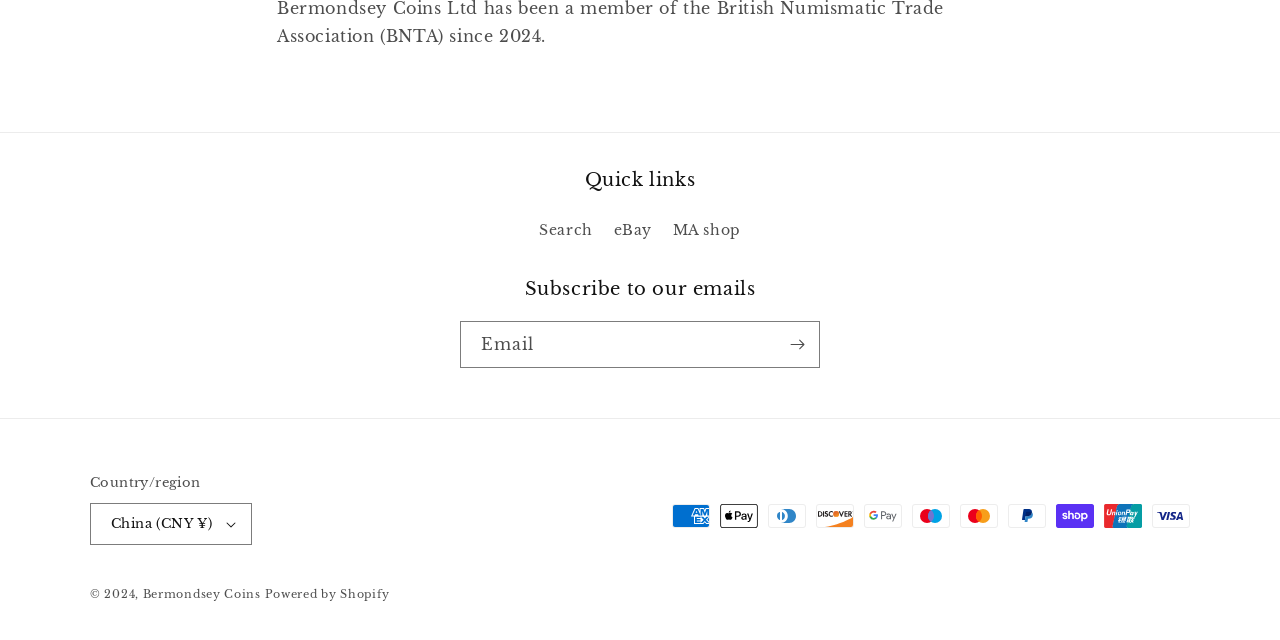Determine the bounding box for the UI element described here: "Powered by Shopify".

[0.207, 0.917, 0.305, 0.938]